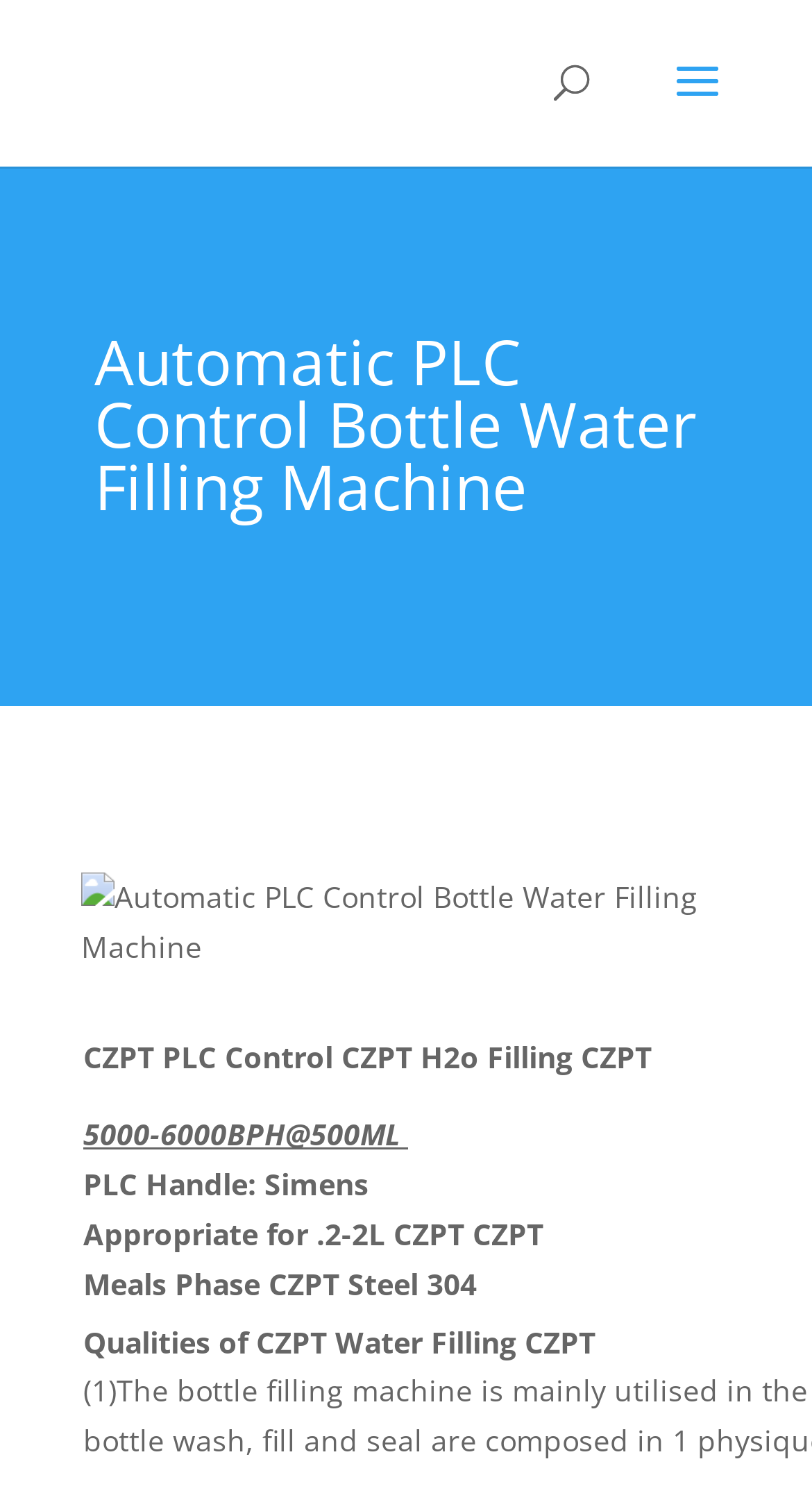Extract the heading text from the webpage.

Automatic PLC Control Bottle Water Filling Machine